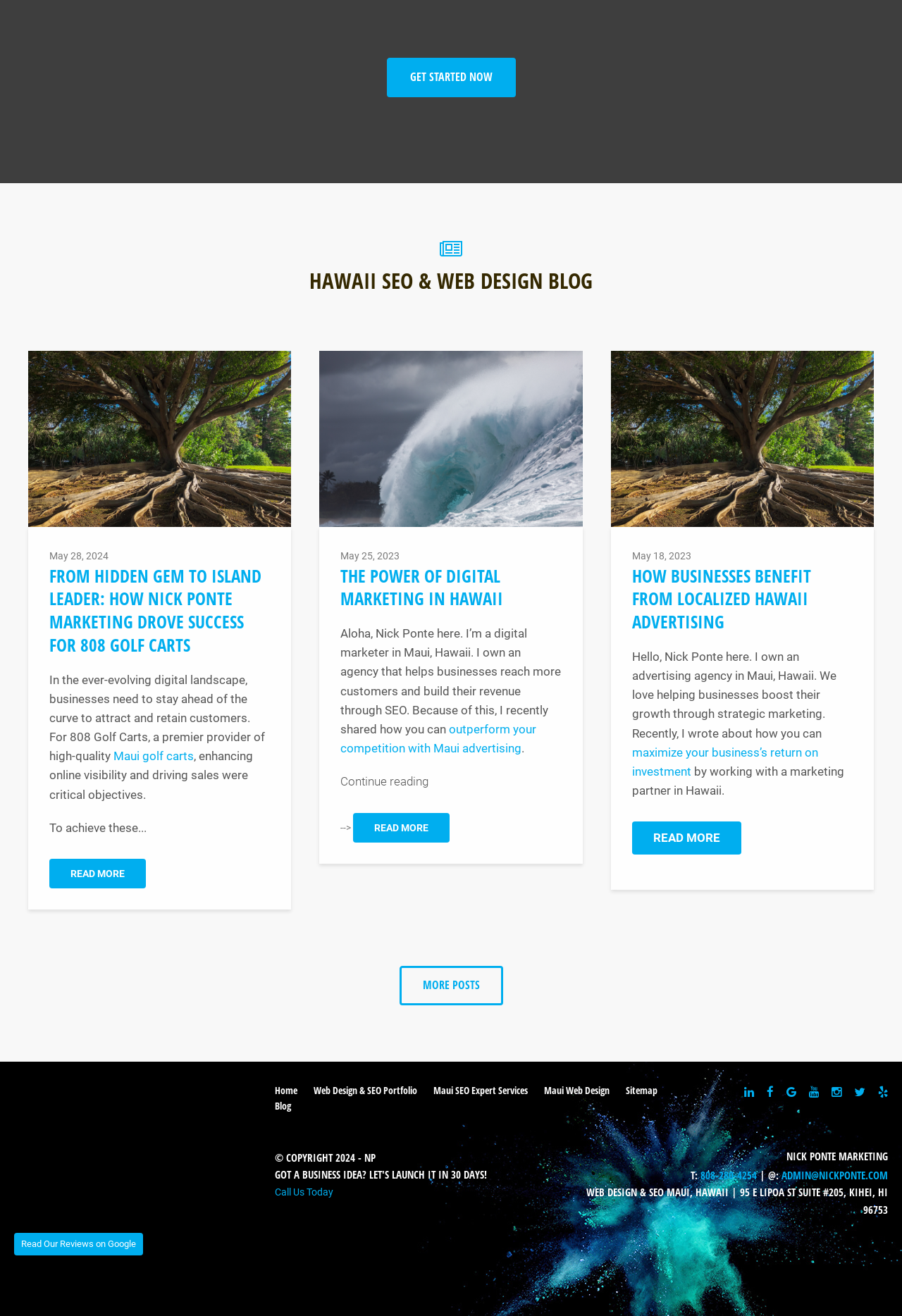Could you find the bounding box coordinates of the clickable area to complete this instruction: "Read 'THE POWER OF DIGITAL MARKETING IN HAWAII'"?

[0.378, 0.428, 0.558, 0.464]